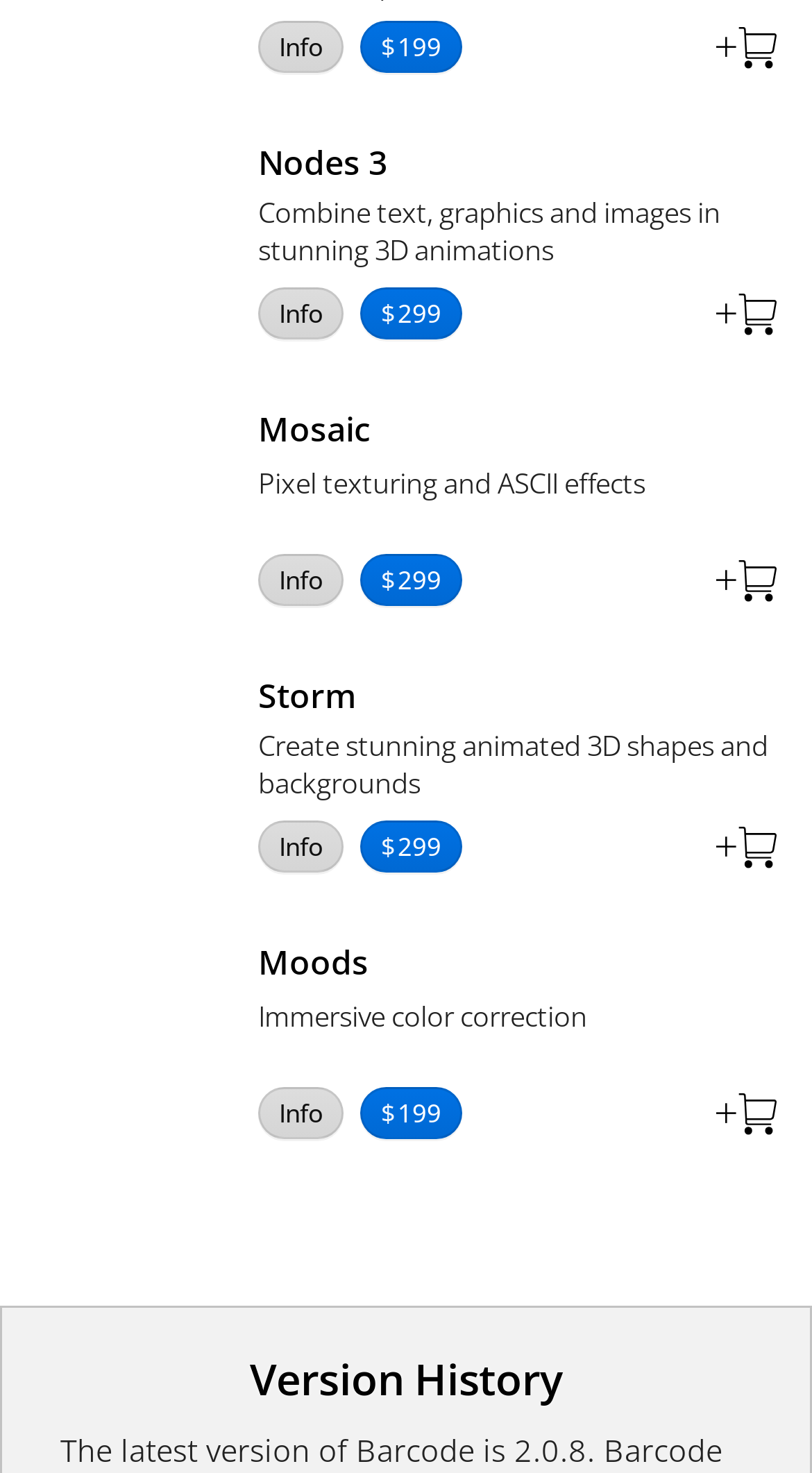Locate the bounding box coordinates of the clickable area to execute the instruction: "Explore the 'Moods' plugin". Provide the coordinates as four float numbers between 0 and 1, represented as [left, top, right, bottom].

[0.041, 0.638, 0.287, 0.774]